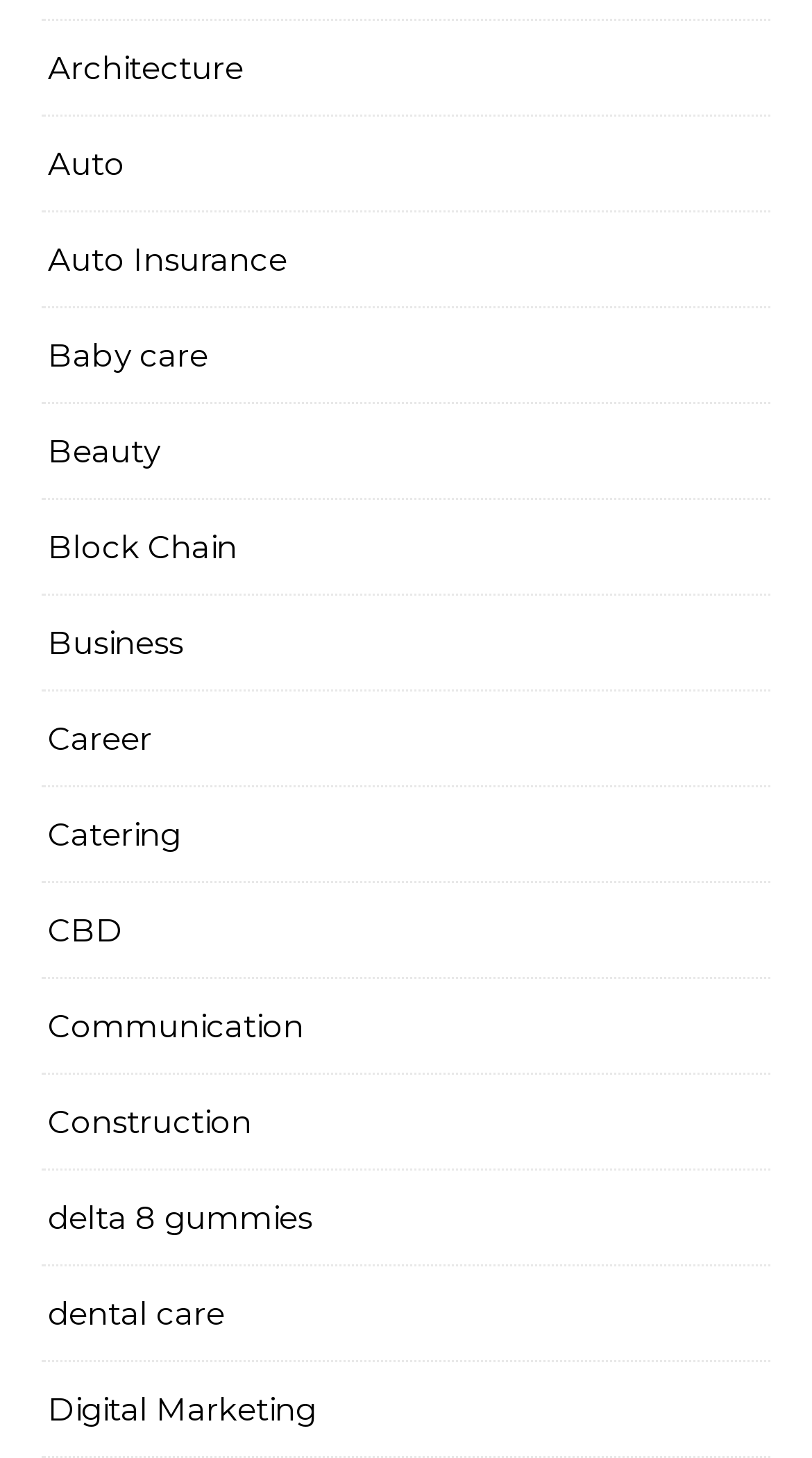Using the provided element description: "Construction", identify the bounding box coordinates. The coordinates should be four floats between 0 and 1 in the order [left, top, right, bottom].

[0.059, 0.737, 0.31, 0.801]